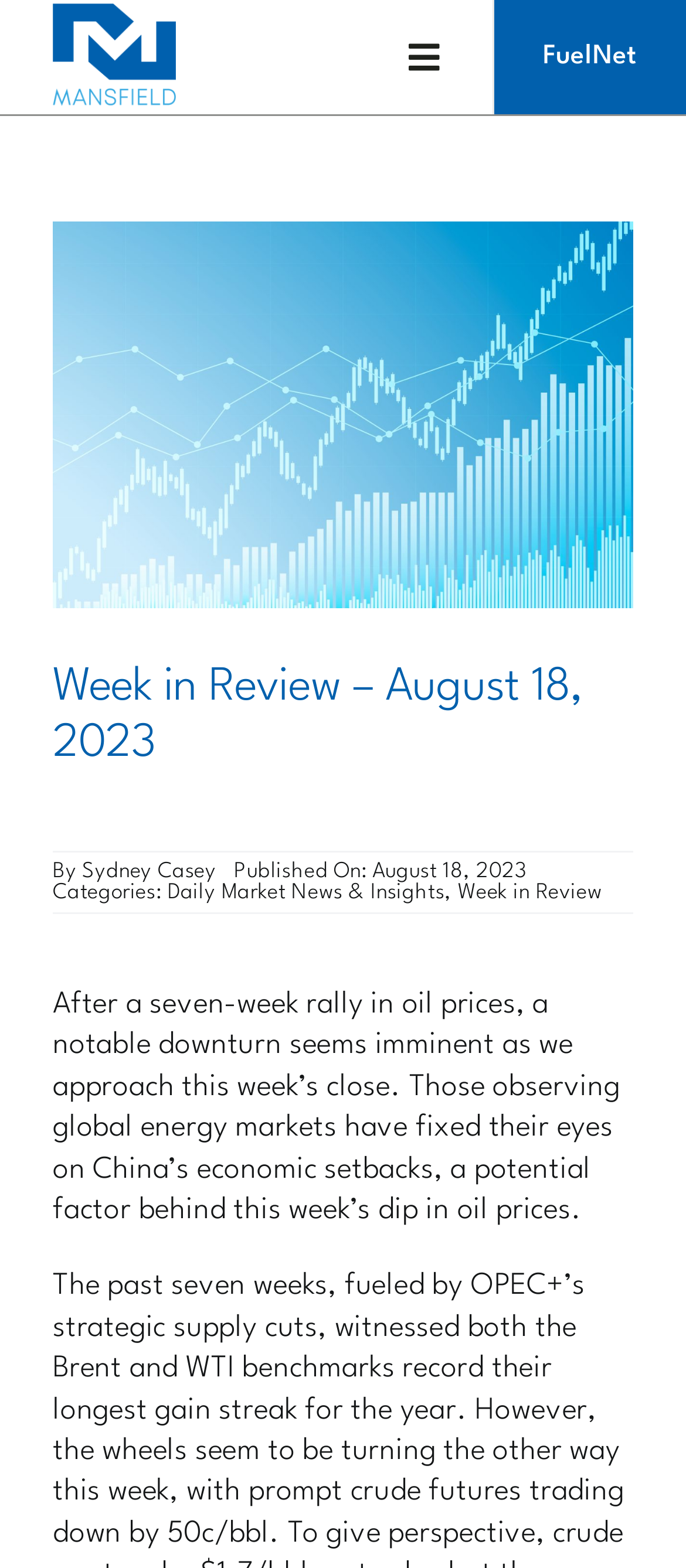What is the author of this article?
Using the information from the image, answer the question thoroughly.

The author of this article can be found by looking at the text 'By' followed by the author's name, which is 'Sydney Casey'.